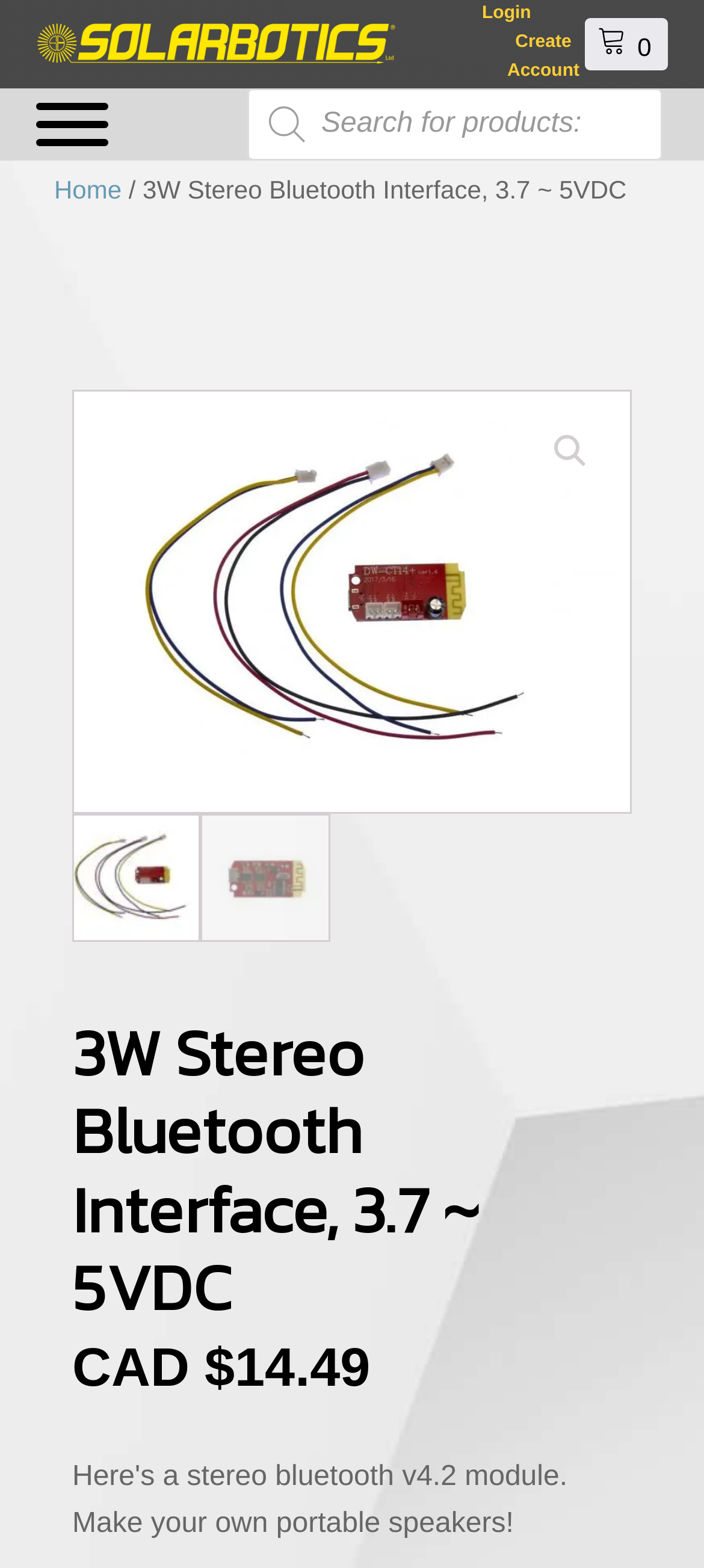Describe every aspect of the webpage comprehensively.

This webpage is about a product, specifically a 3W Stereo Bluetooth Interface, 3.7 ~ 5VDC. At the top left, there is a logo, which is an image linked to the homepage. Next to the logo, there is a menu button that can be opened to reveal more options. 

On the top right, there are three links: "Login", "Create Account", and a cart icon with a "0" indicator, suggesting that the cart is empty. The cart icon is accompanied by a small SVG image.

Below the top navigation, there is a search bar that spans across the page, with a magnifying glass icon and a placeholder text "Products search". 

The main content of the page is divided into two sections. On the left, there is a breadcrumb navigation showing the current page's location, with links to the homepage and the current product category. On the right, there is a large image of the product, taking up most of the page's width. 

Below the image, there is a heading with the product name, followed by the product price, which is CAD $14.49. There are also two smaller images, possibly showing the product from different angles or features.

At the bottom of the page, there is a link with a magnifying glass icon, possibly leading to a more detailed product search or filter page.